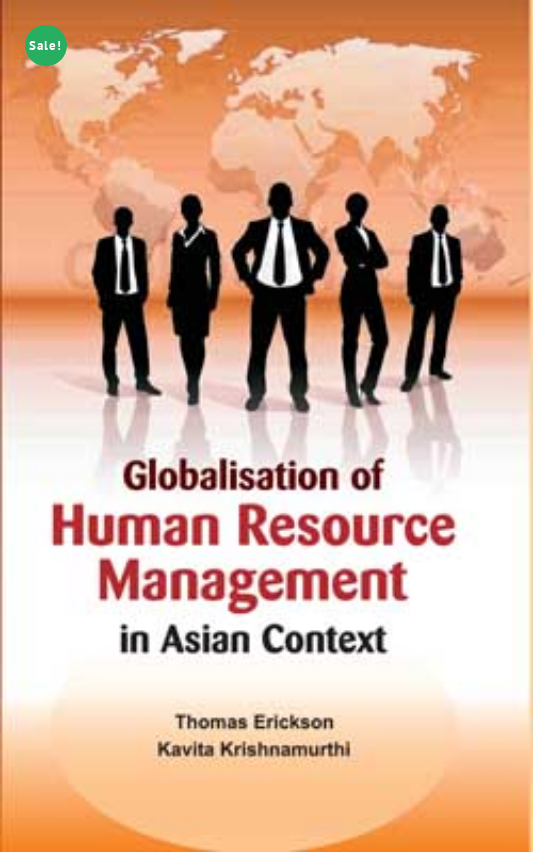Describe every aspect of the image in depth.

The image features the book cover for "Globalisation of Human Resource Management in Asian Context," authored by Thomas Erickson and Kavita Krishnamurthi. The cover prominently displays the title in bold, vibrant red lettering against a warm gradient background. Silhouettes of five professional figures in business attire stand confidently, symbolizing the human resource field, with a stylized world map subtly integrated behind them, emphasizing the global aspect of the content. A green tag in the upper left corner indicates a promotional "Sale!" on the book, suggesting it's an appealing purchase for those interested in the dynamics of HR management within an Asian context.